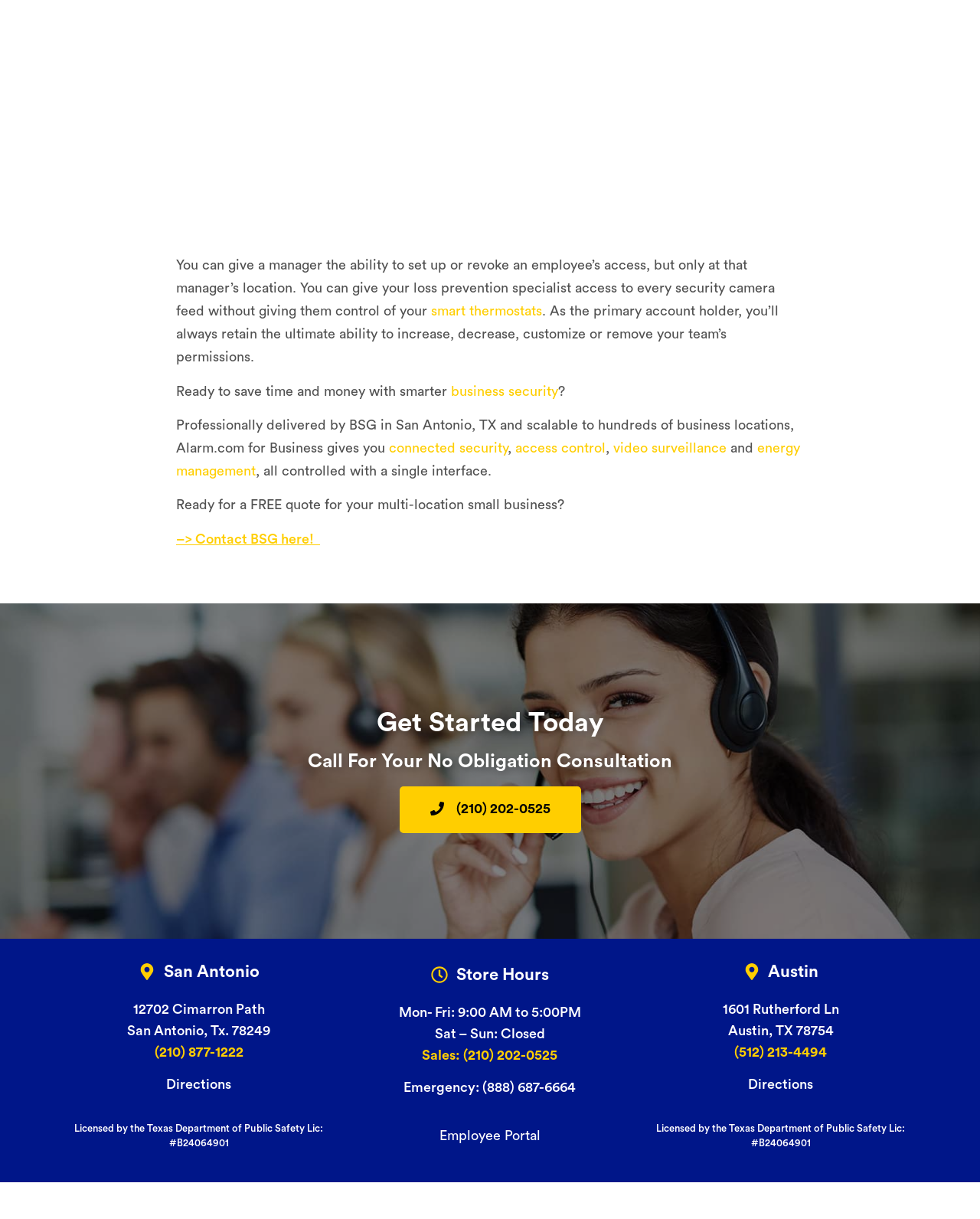Determine the bounding box coordinates of the region I should click to achieve the following instruction: "Click on 'smart thermostats'". Ensure the bounding box coordinates are four float numbers between 0 and 1, i.e., [left, top, right, bottom].

[0.44, 0.25, 0.553, 0.261]